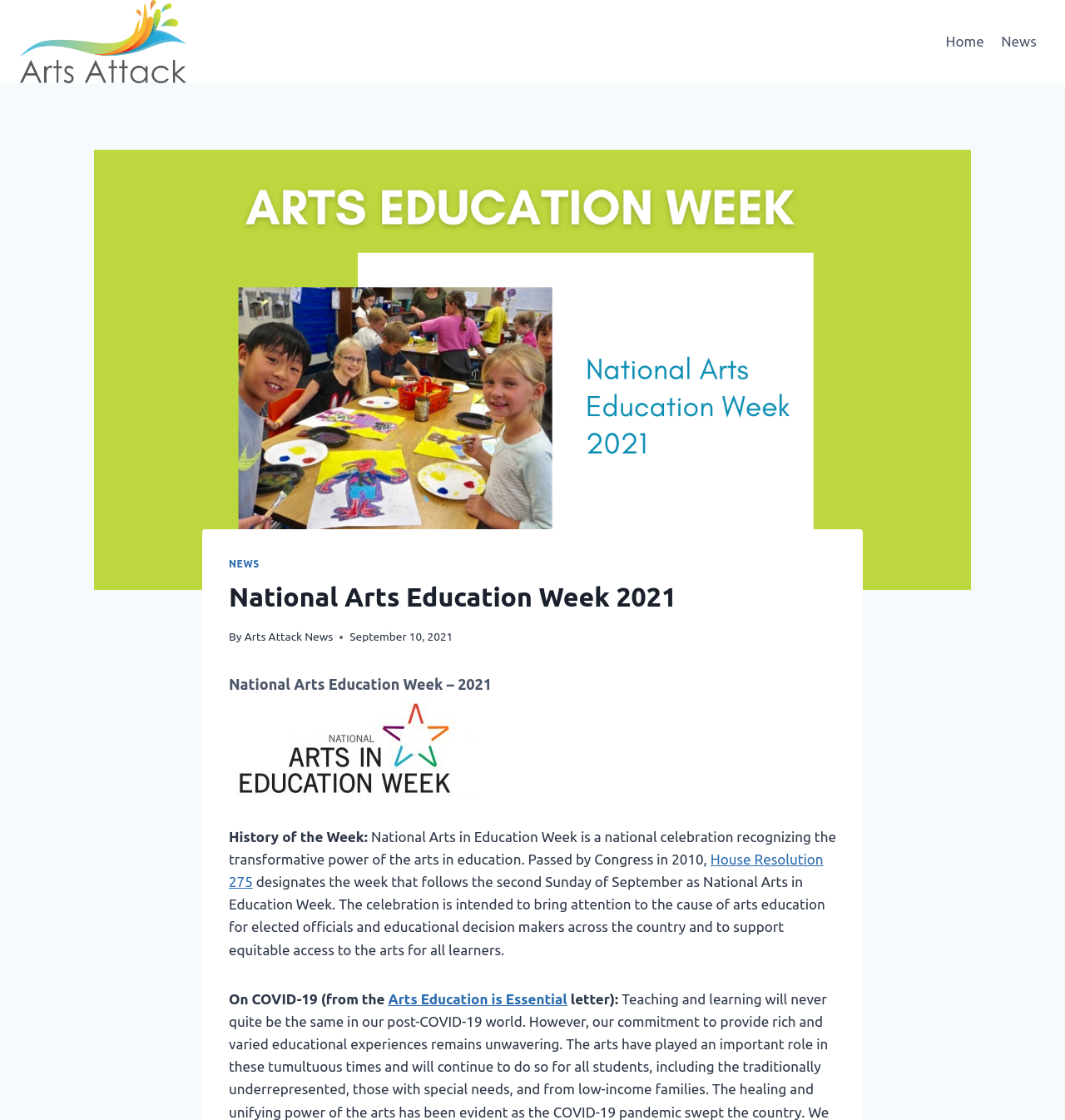What is the main heading of this webpage? Please extract and provide it.

National Arts Education Week 2021